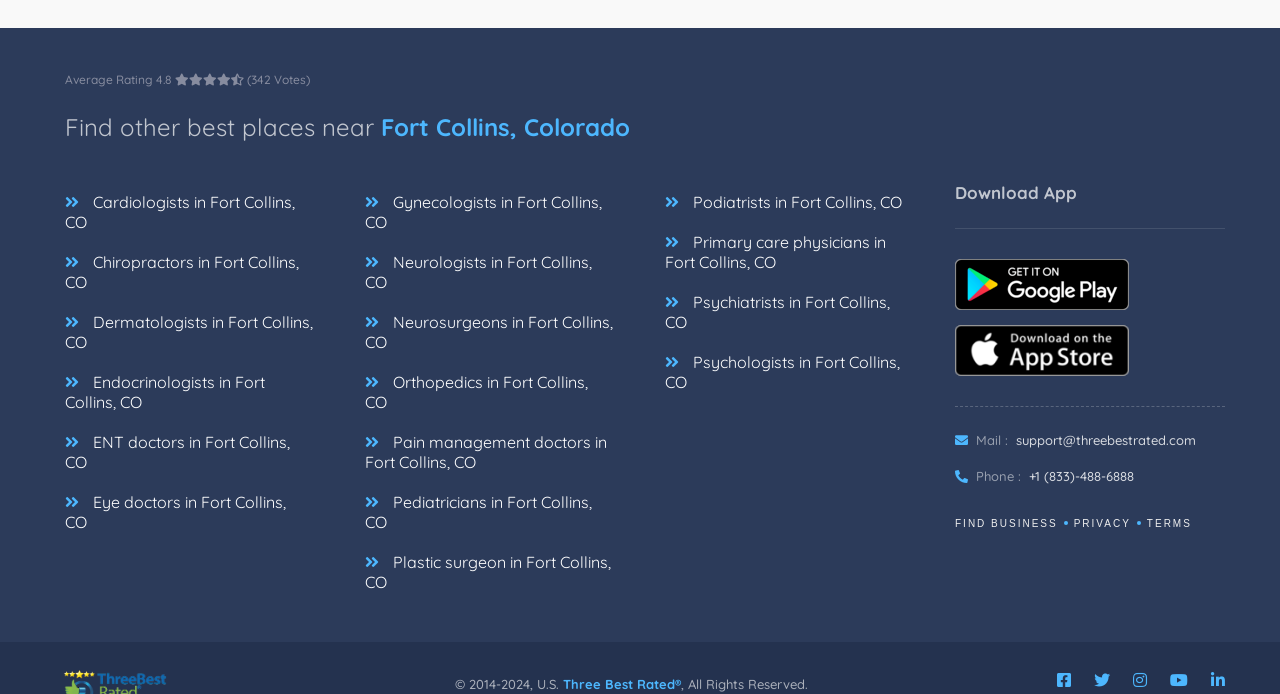What is the average rating of this webpage? From the image, respond with a single word or brief phrase.

4.8